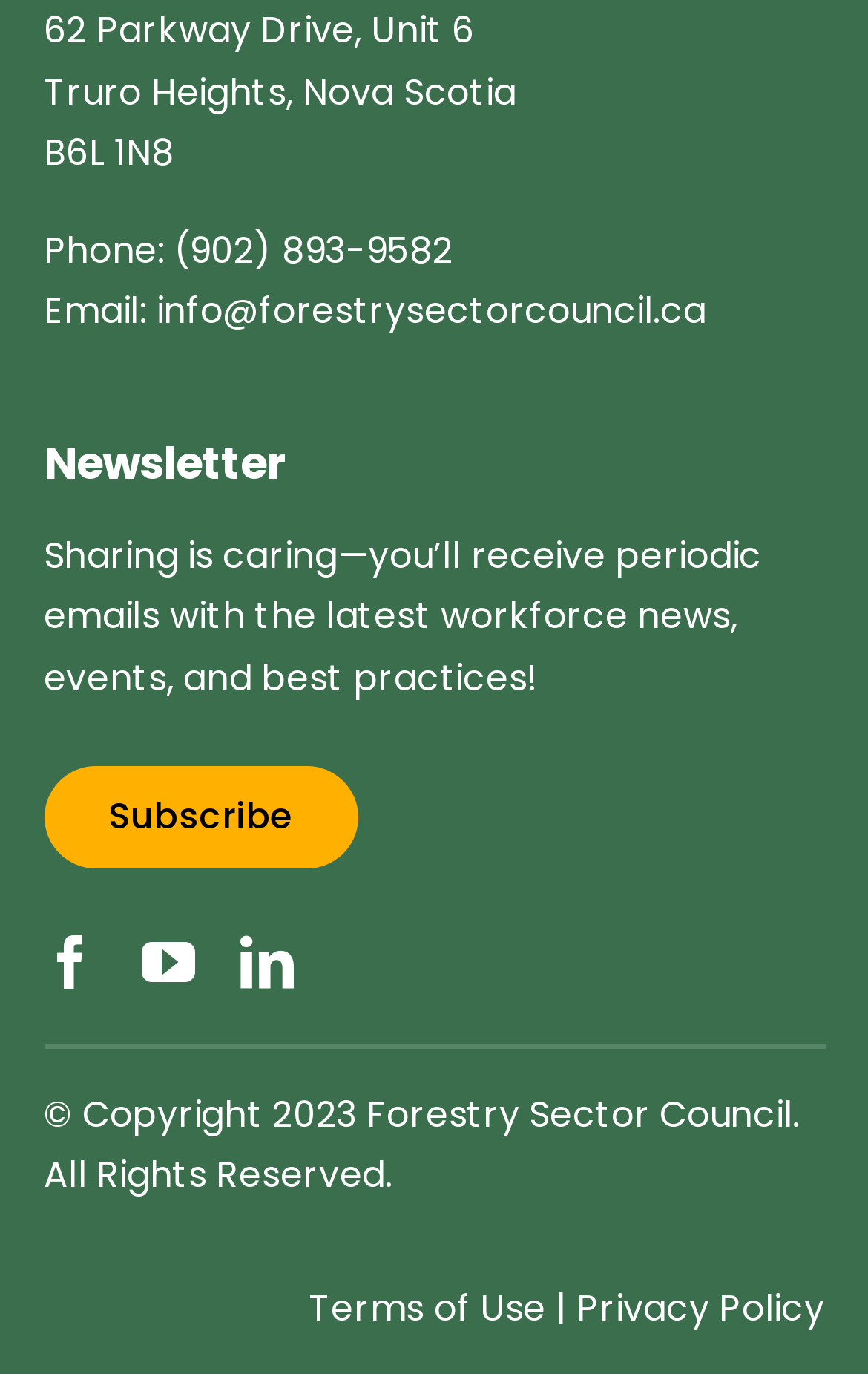Locate the UI element described by (902) 893-9582 in the provided webpage screenshot. Return the bounding box coordinates in the format (top-left x, top-left y, bottom-right x, bottom-right y), ensuring all values are between 0 and 1.

[0.2, 0.163, 0.522, 0.201]